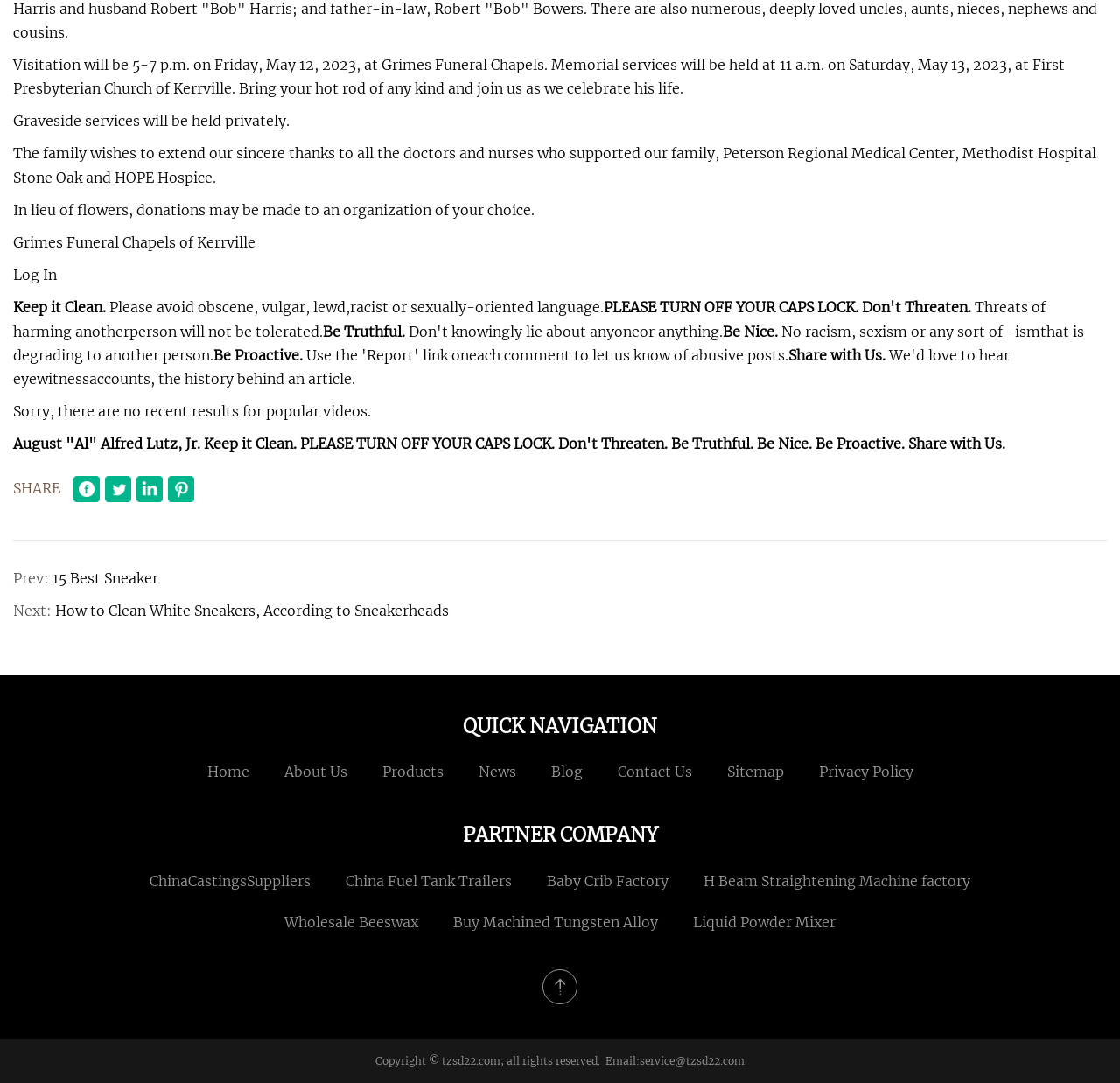Please specify the coordinates of the bounding box for the element that should be clicked to carry out this instruction: "Contact Us". The coordinates must be four float numbers between 0 and 1, formatted as [left, top, right, bottom].

[0.551, 0.705, 0.618, 0.721]